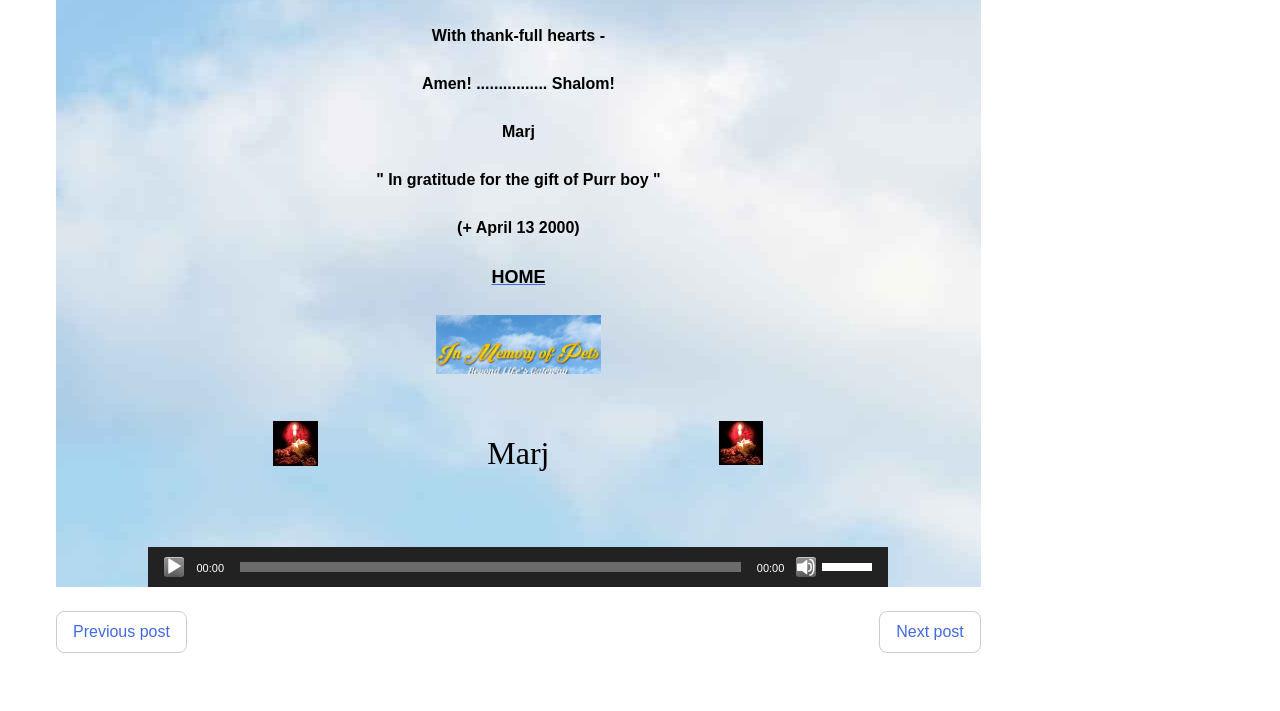Identify the bounding box for the UI element described as: "Next post". Ensure the coordinates are four float numbers between 0 and 1, formatted as [left, top, right, bottom].

[0.687, 0.859, 0.766, 0.918]